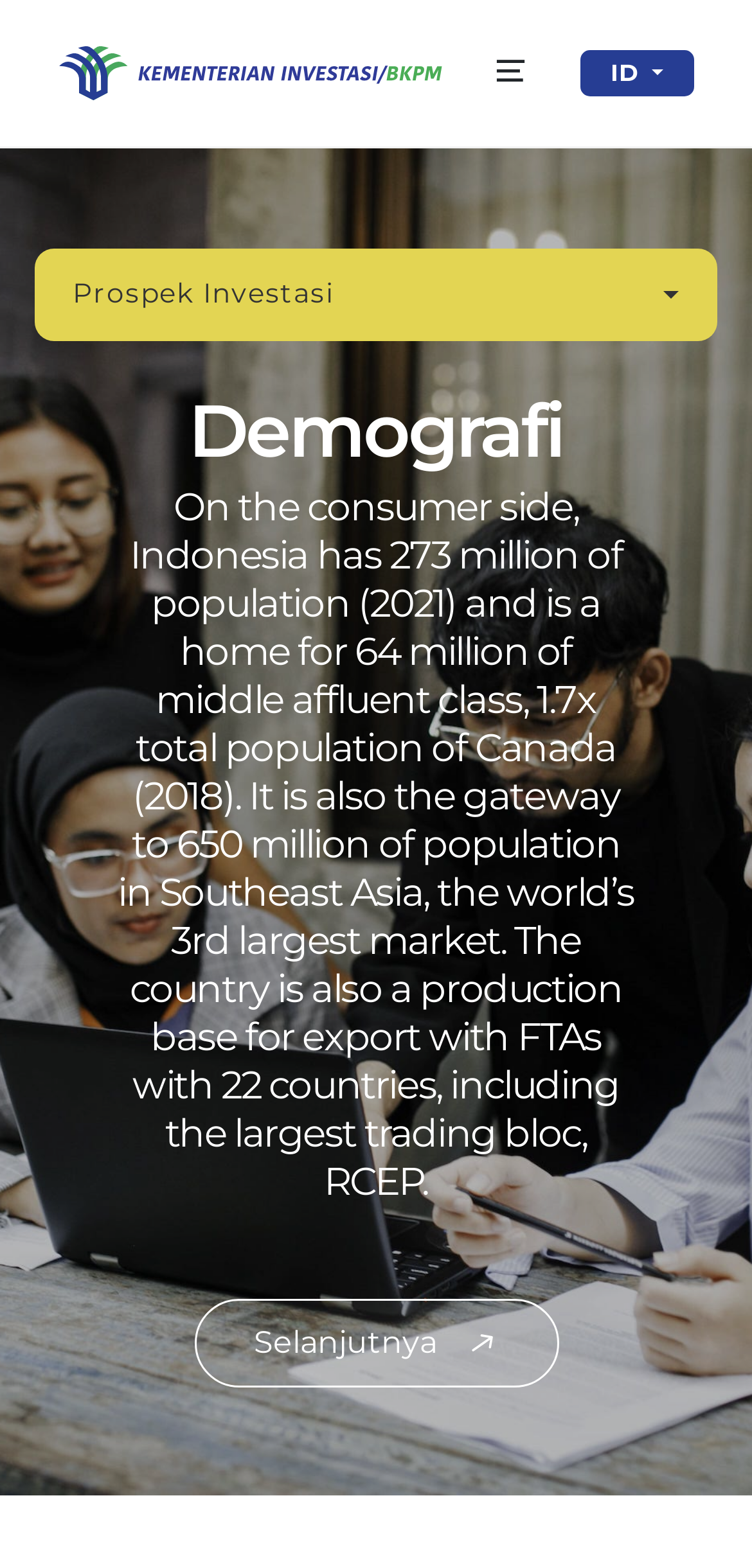Please provide a detailed answer to the question below based on the screenshot: 
What is the region that Indonesia is a gateway to?

The answer can be found in the heading element that describes the demographics of Indonesia, which states '...It is also the gateway to 650 million of population in Southeast Asia...'.